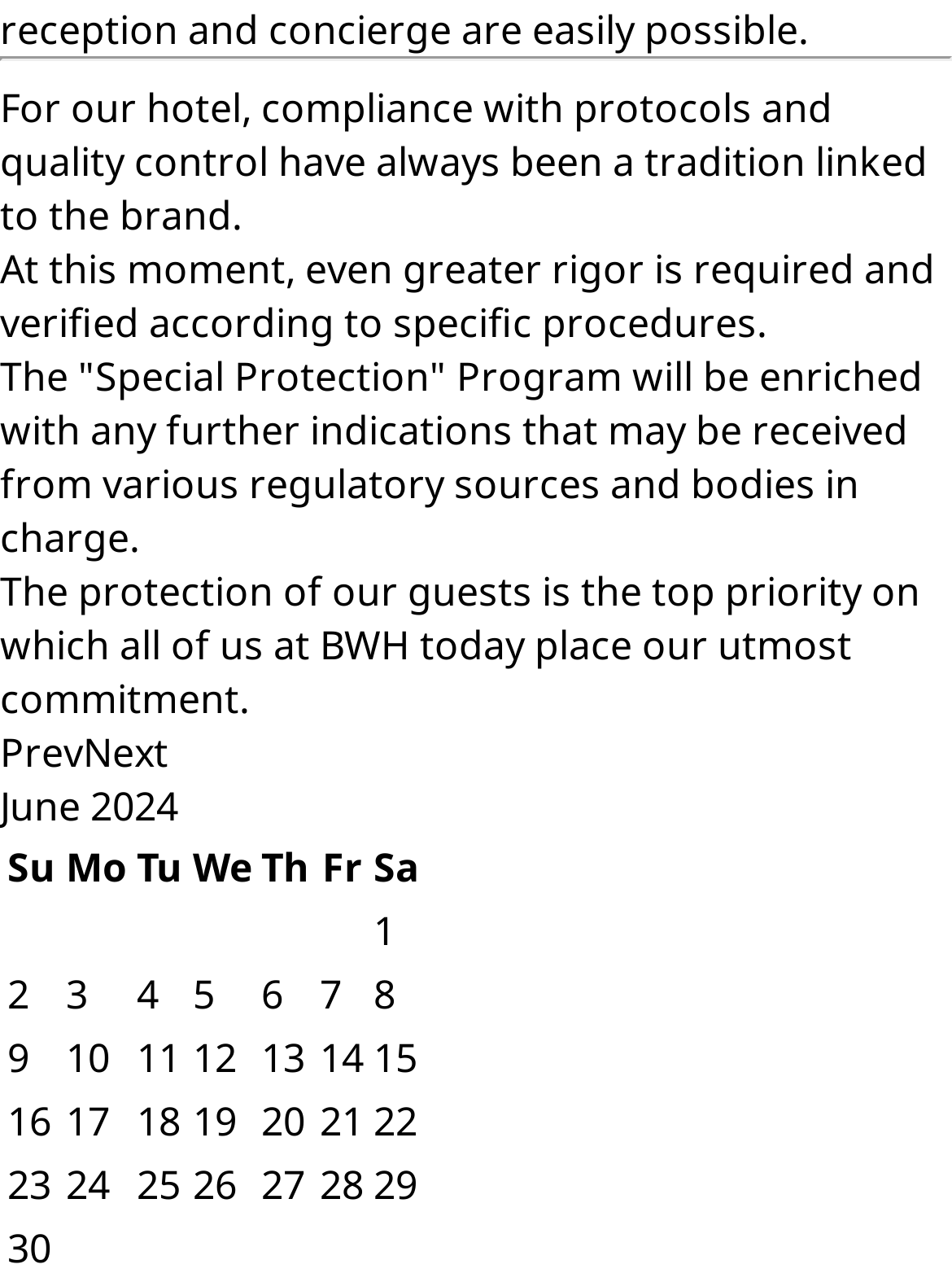Locate the bounding box coordinates of the region to be clicked to comply with the following instruction: "Click Next". The coordinates must be four float numbers between 0 and 1, in the form [left, top, right, bottom].

[0.087, 0.566, 0.177, 0.608]